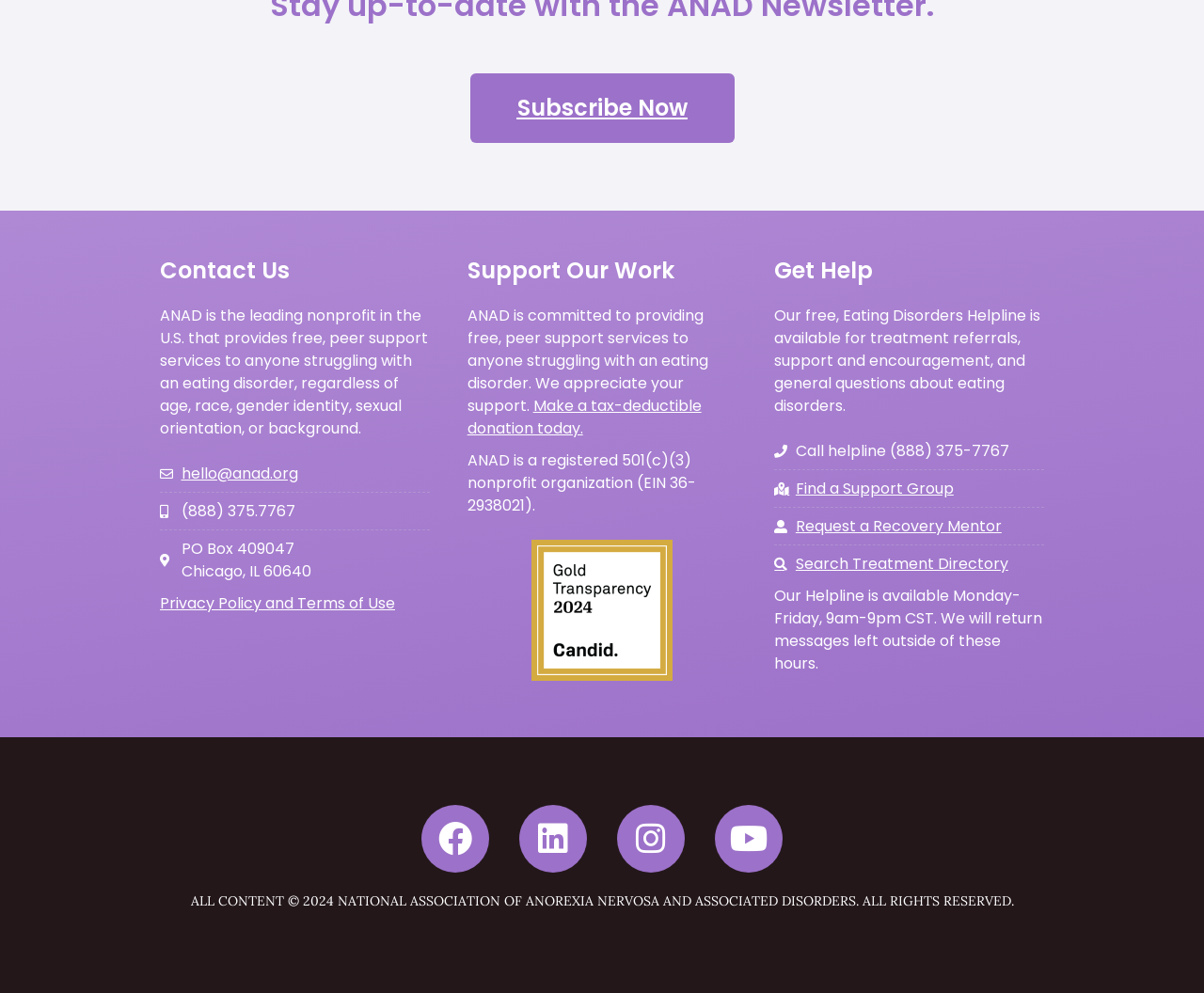Bounding box coordinates should be provided in the format (top-left x, top-left y, bottom-right x, bottom-right y) with all values between 0 and 1. Identify the bounding box for this UI element: hello@anad.org

[0.15, 0.466, 0.247, 0.489]